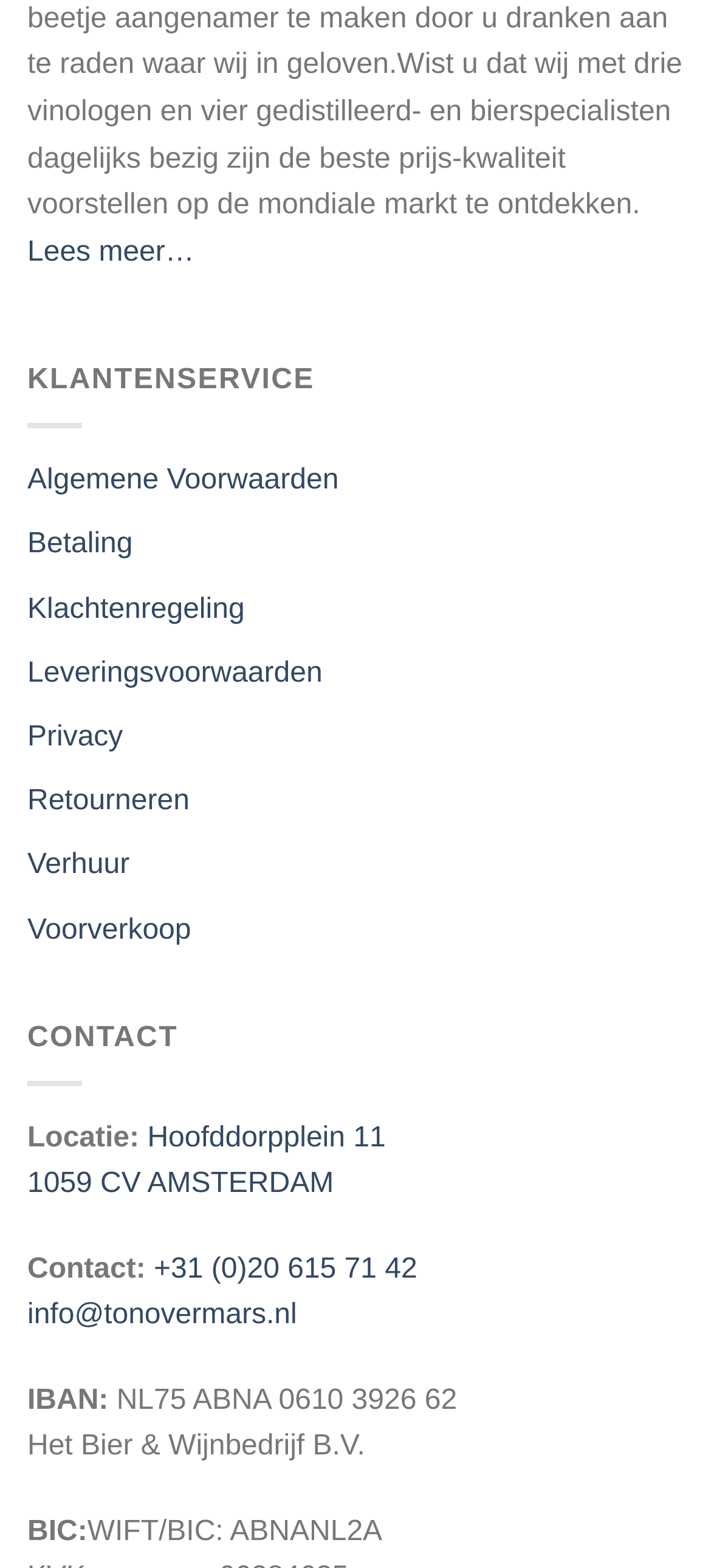Find the bounding box coordinates of the element I should click to carry out the following instruction: "Visit 'Hoofddorpplein 11'".

[0.207, 0.716, 0.542, 0.736]